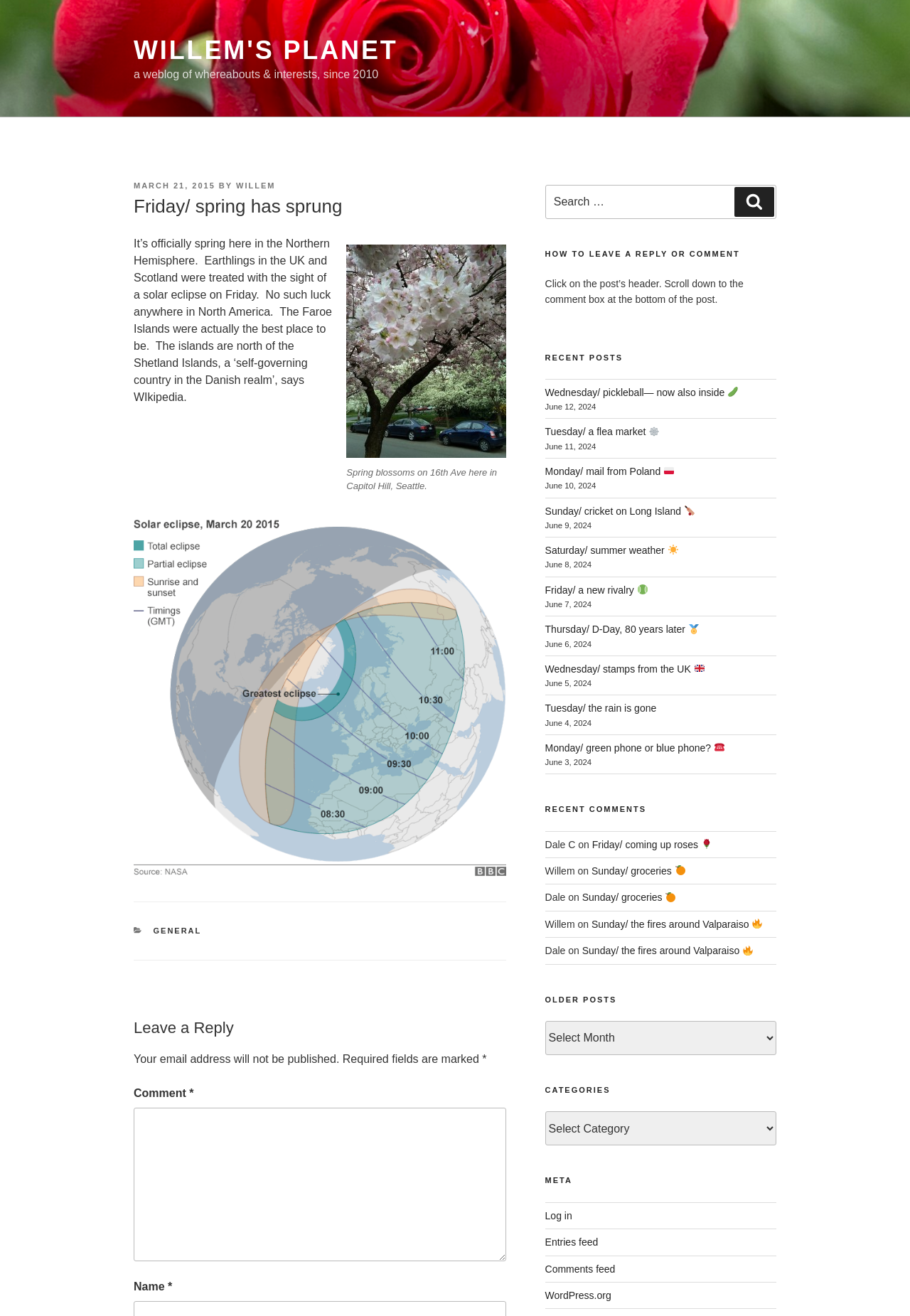Identify the main title of the webpage and generate its text content.

Friday/ spring has sprung